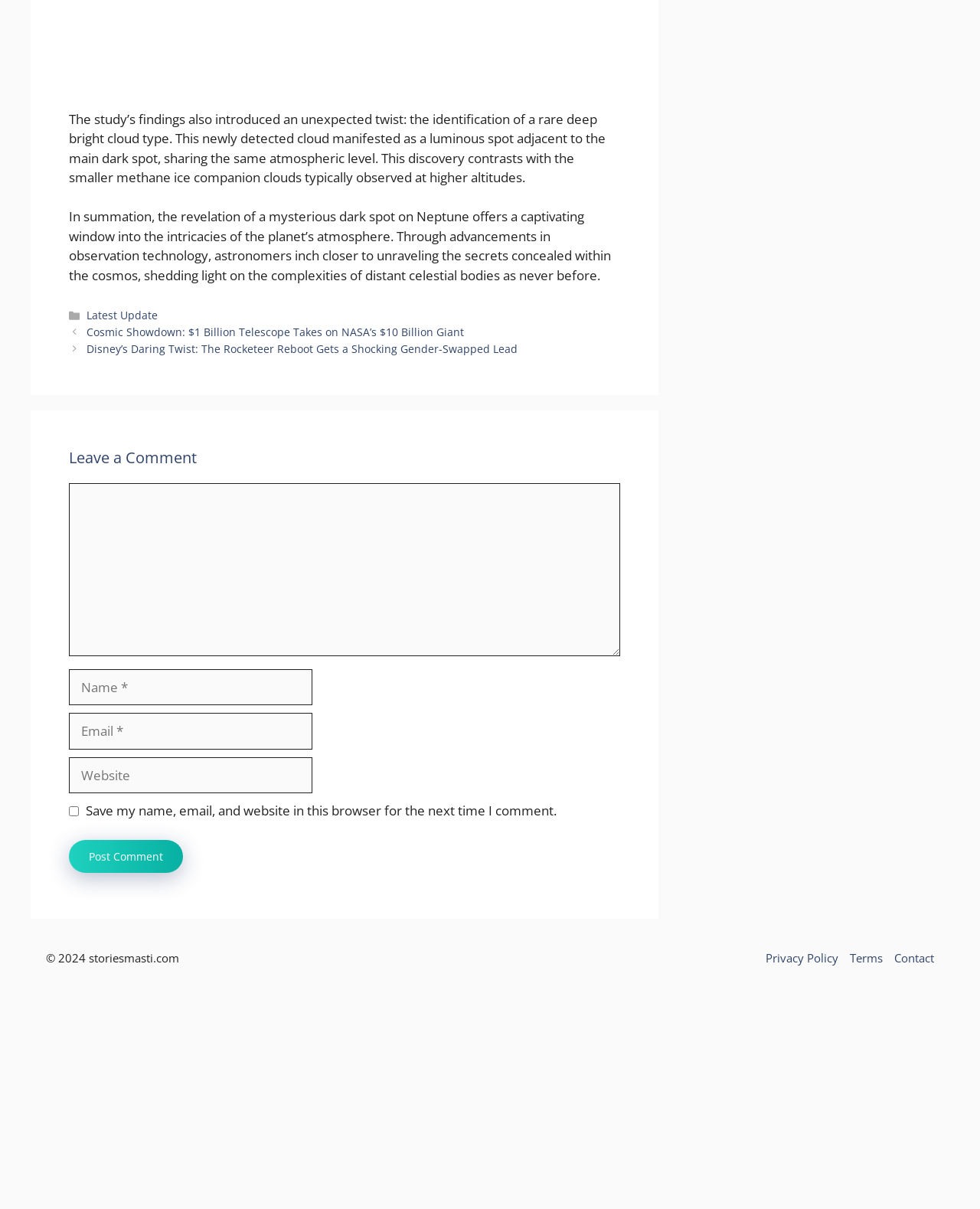Provide the bounding box coordinates of the section that needs to be clicked to accomplish the following instruction: "Enter a comment."

[0.07, 0.4, 0.633, 0.543]